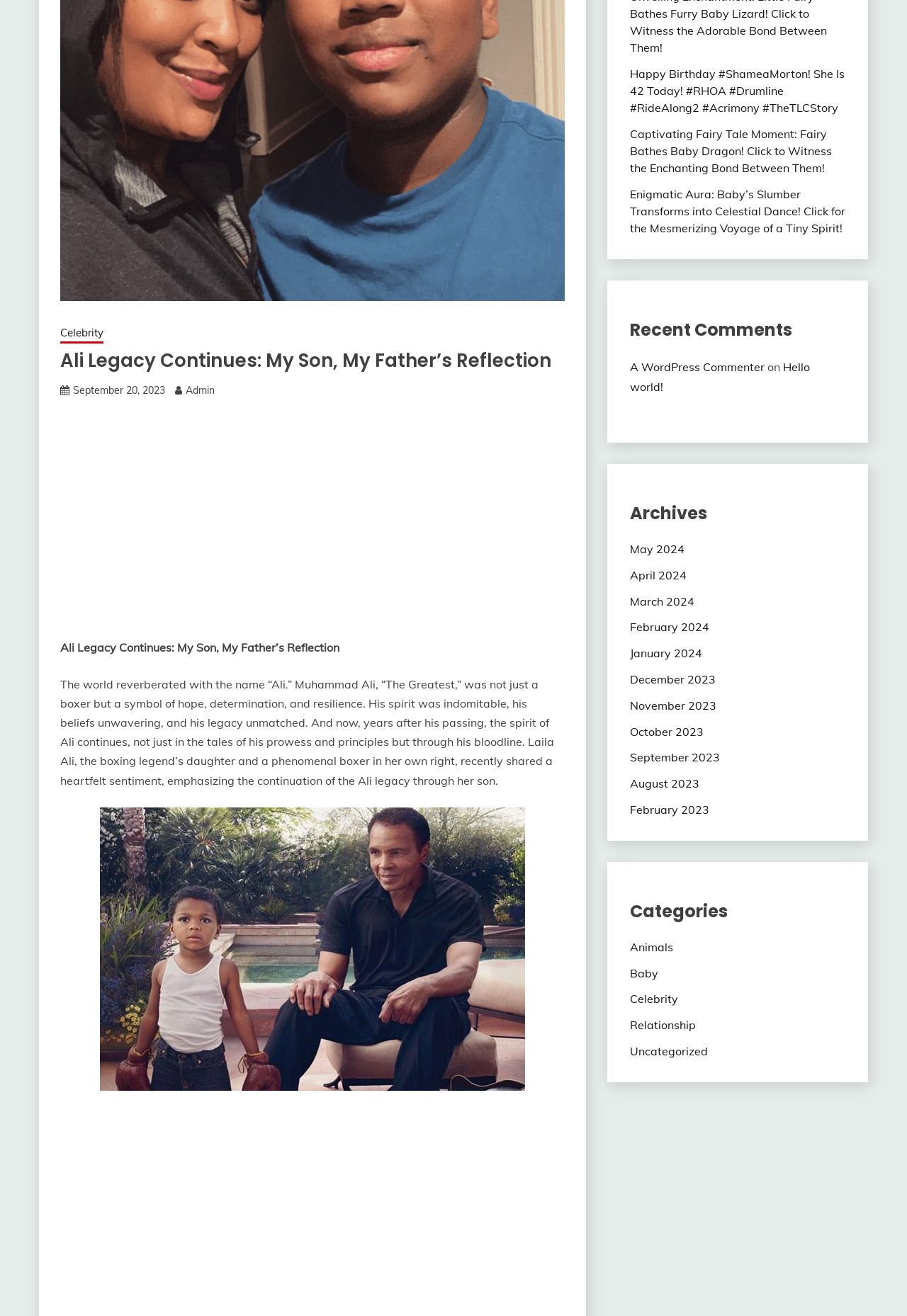Determine the bounding box of the UI component based on this description: "September 20, 2023". The bounding box coordinates should be four float values between 0 and 1, i.e., [left, top, right, bottom].

[0.08, 0.292, 0.182, 0.302]